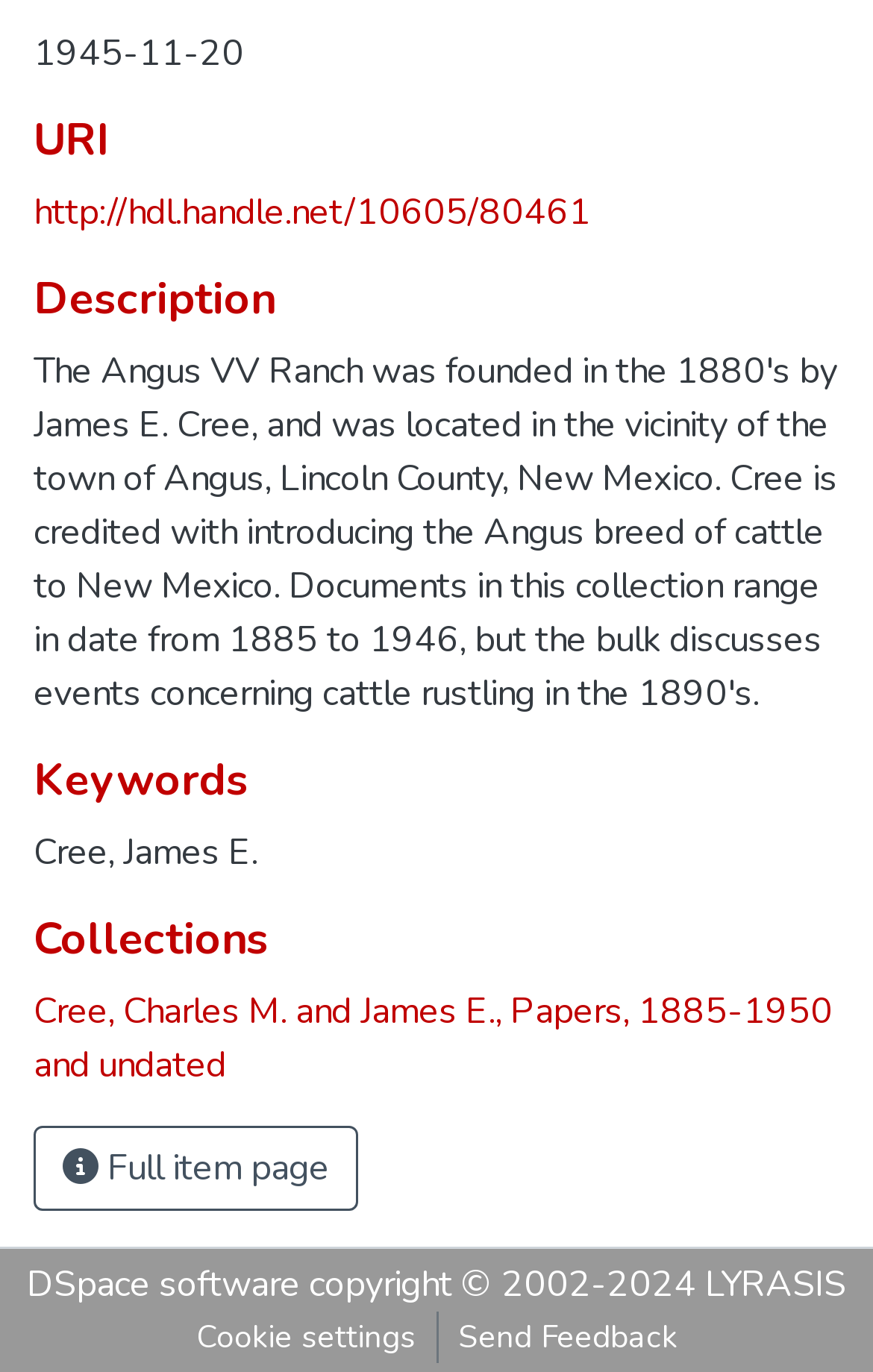Find the UI element described as: "http://hdl.handle.net/10605/80461" and predict its bounding box coordinates. Ensure the coordinates are four float numbers between 0 and 1, [left, top, right, bottom].

[0.038, 0.137, 0.677, 0.173]